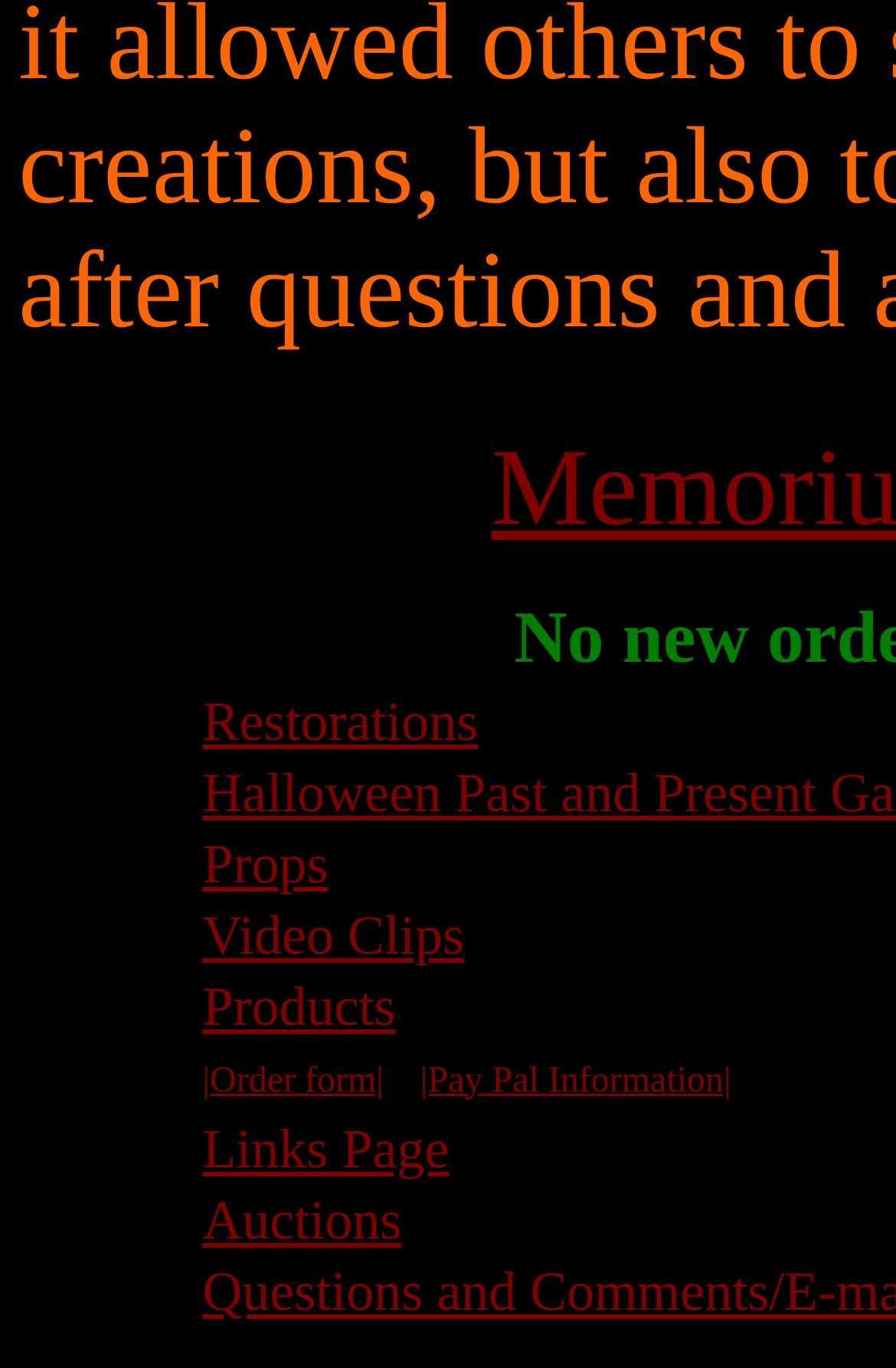Identify the bounding box coordinates of the specific part of the webpage to click to complete this instruction: "View restorations".

[0.226, 0.507, 0.534, 0.551]